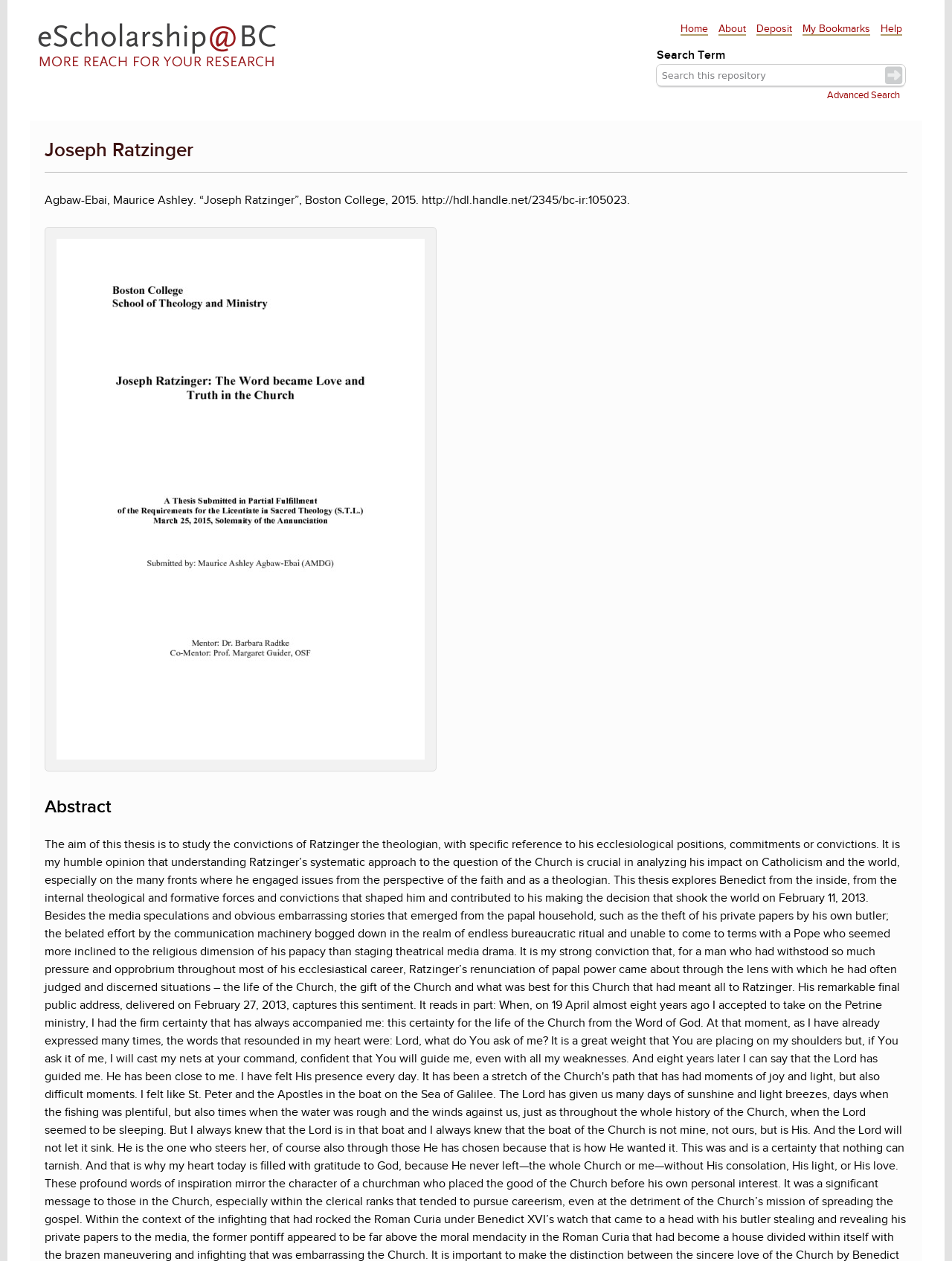Determine the bounding box of the UI element mentioned here: "Advanced Search". The coordinates must be in the format [left, top, right, bottom] with values ranging from 0 to 1.

[0.869, 0.068, 0.945, 0.083]